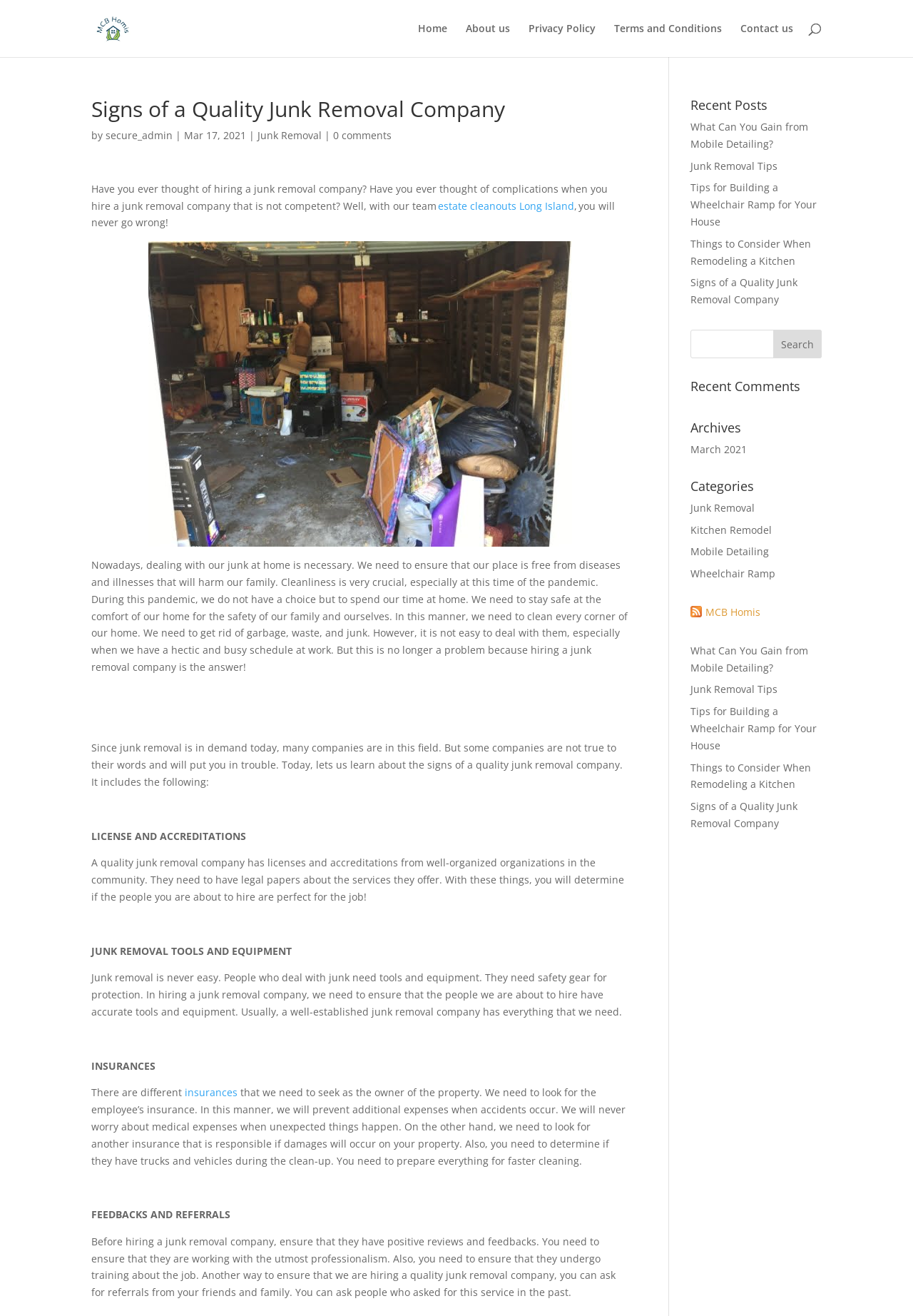Using the provided element description, identify the bounding box coordinates as (top-left x, top-left y, bottom-right x, bottom-right y). Ensure all values are between 0 and 1. Description: March 2021

[0.756, 0.336, 0.818, 0.347]